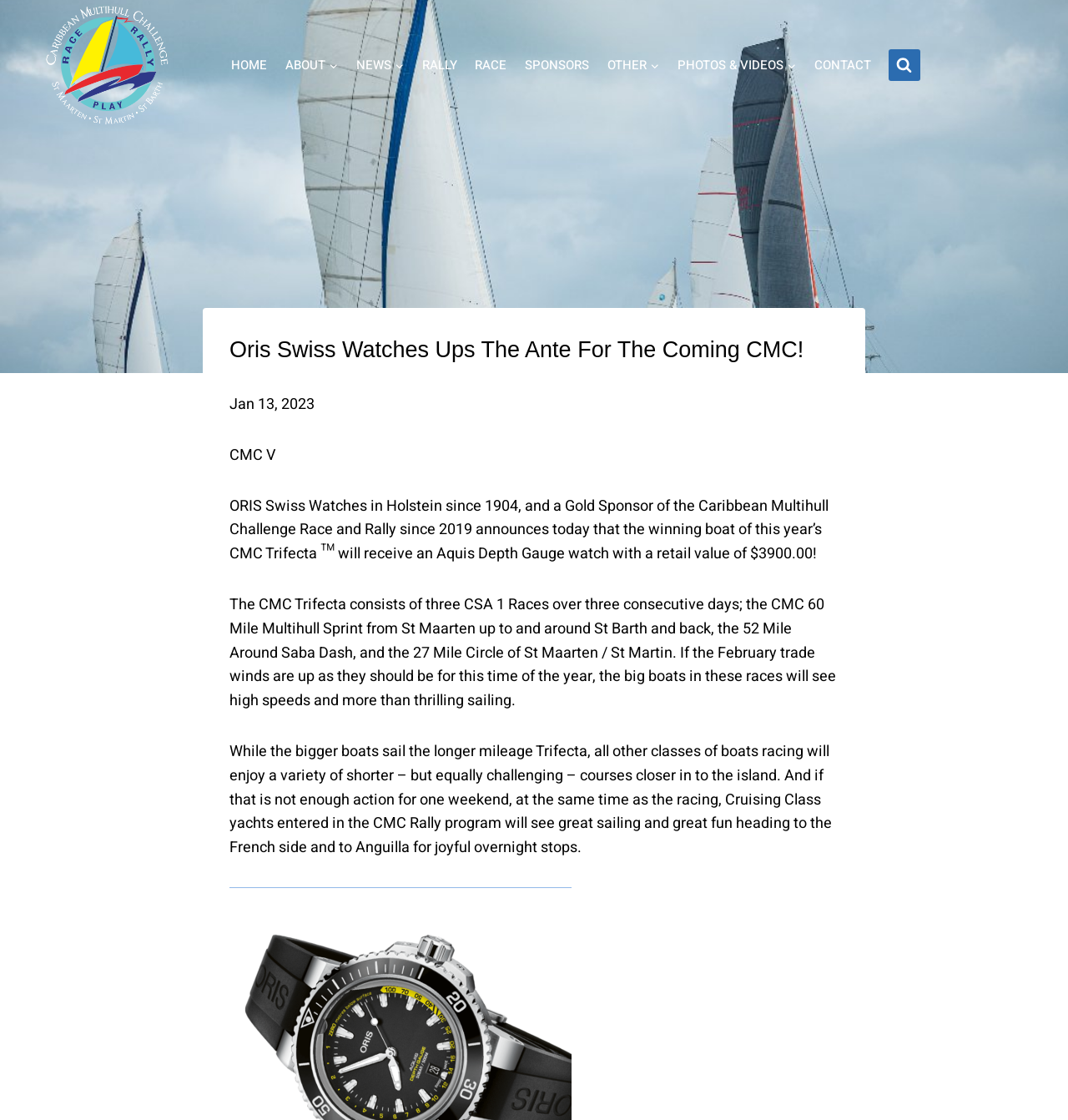Please determine the bounding box coordinates of the element's region to click for the following instruction: "Read more about the NEWS".

[0.325, 0.047, 0.386, 0.069]